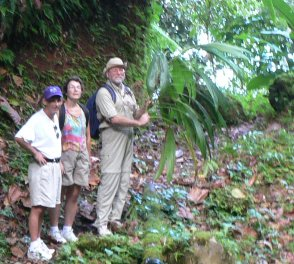What type of ecosystem is hinted at in the image?
From the image, respond with a single word or phrase.

Vibrant ecosystem